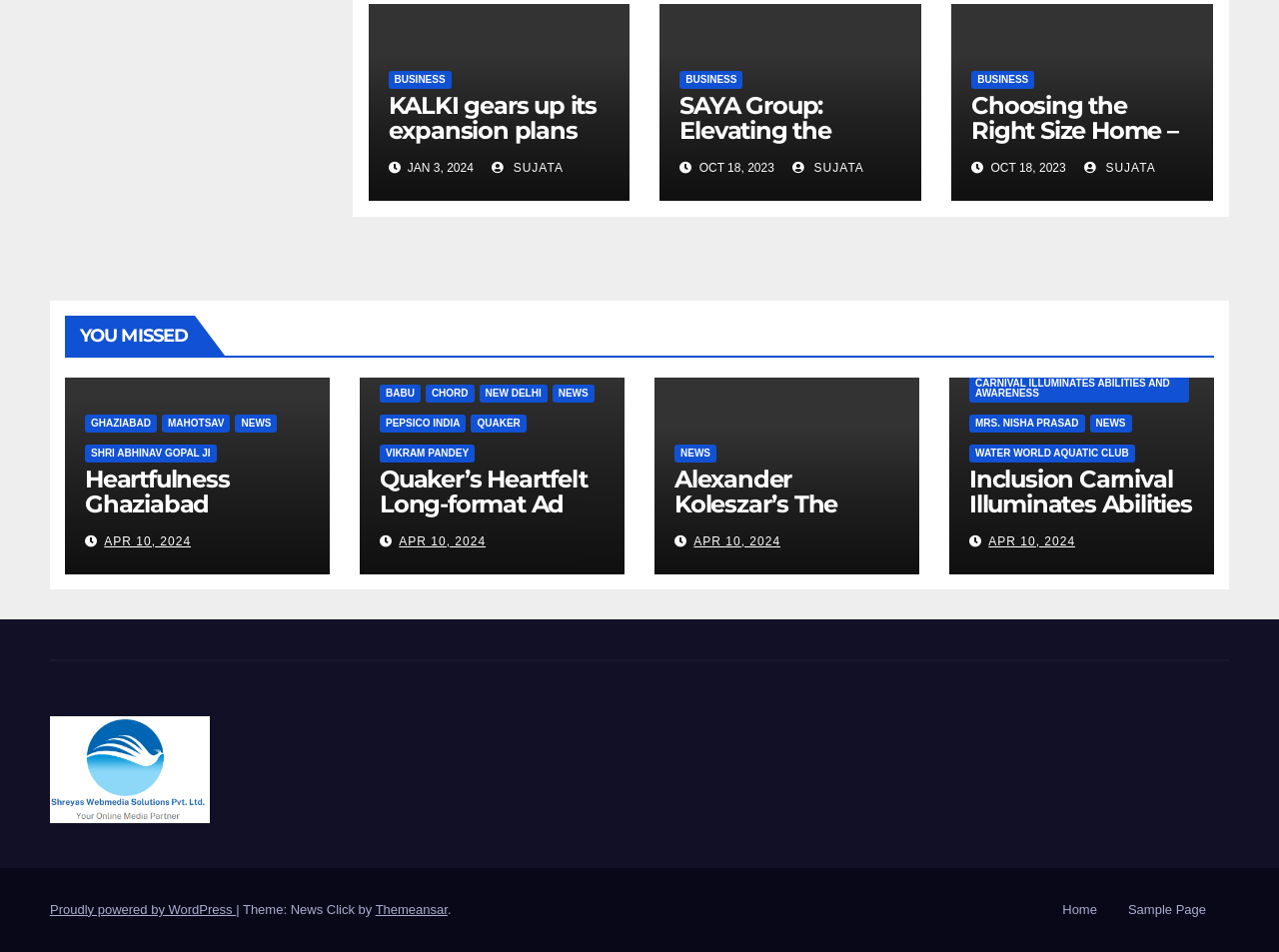Answer the question briefly using a single word or phrase: 
What is the date of the article 'SAYA Group: Elevating the Indian Real Estate Landscape with Navratri Offers'?

OCT 18, 2023